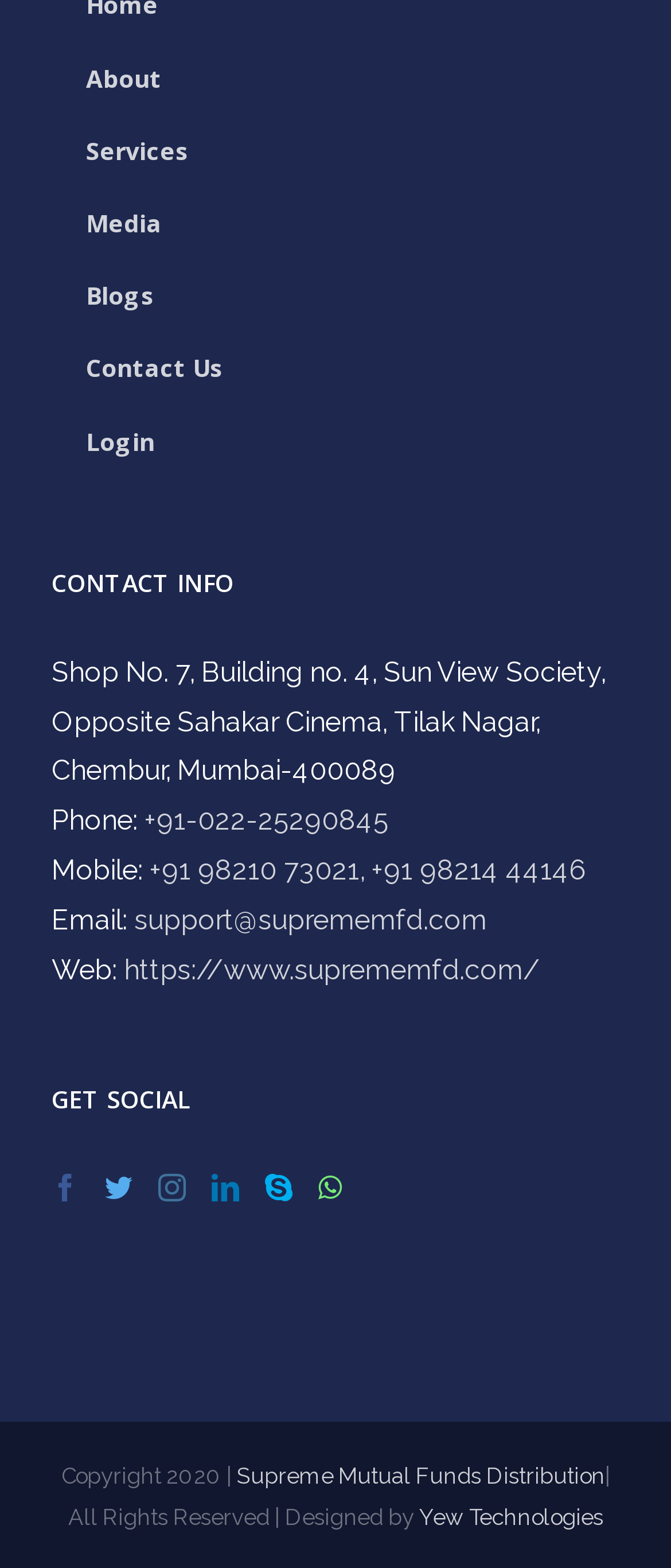Locate the bounding box coordinates of the element that needs to be clicked to carry out the instruction: "Click on Contact Us". The coordinates should be given as four float numbers ranging from 0 to 1, i.e., [left, top, right, bottom].

[0.077, 0.212, 0.921, 0.259]